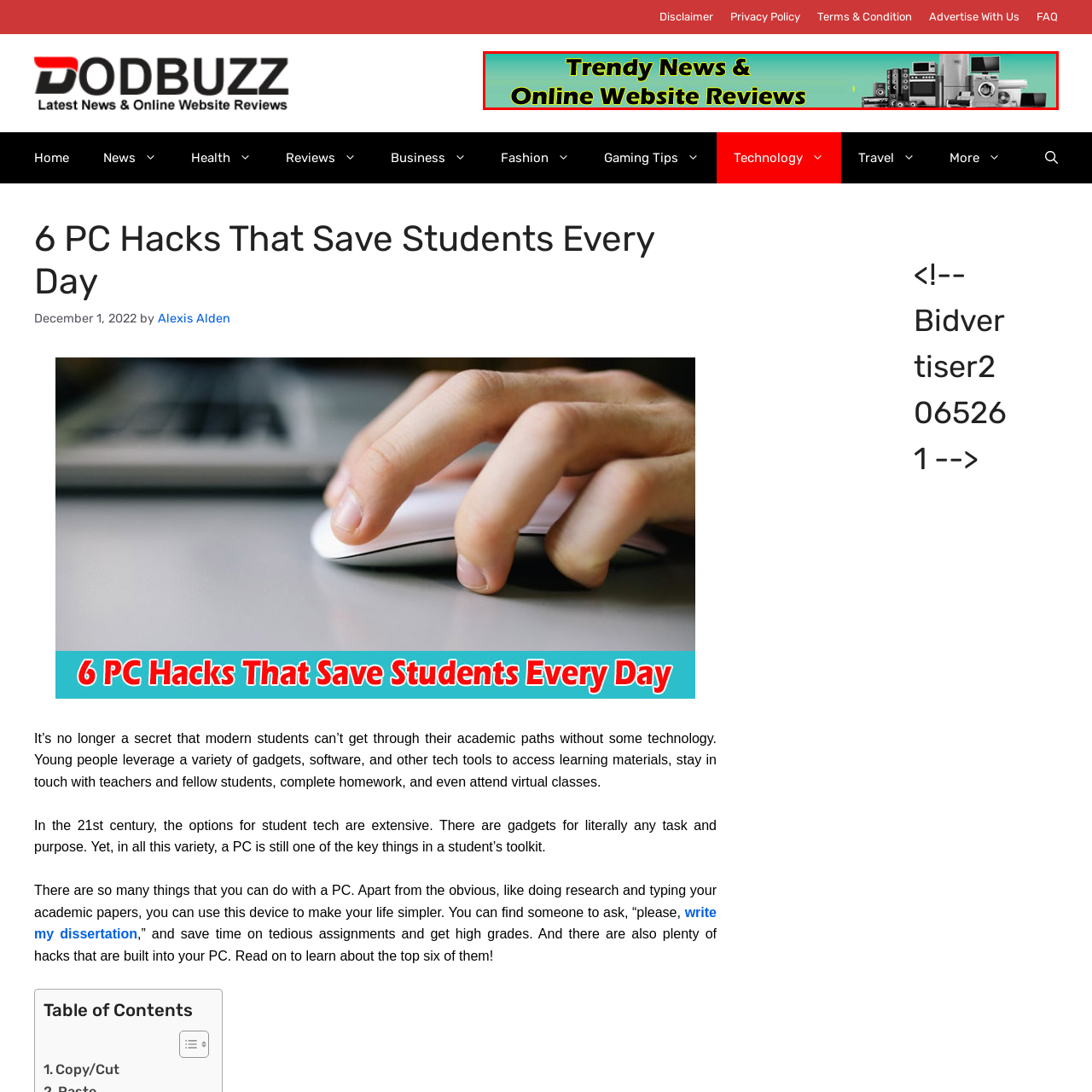Observe the image segment inside the red bounding box and answer concisely with a single word or phrase: What is the purpose of the graphic?

Header for technology section